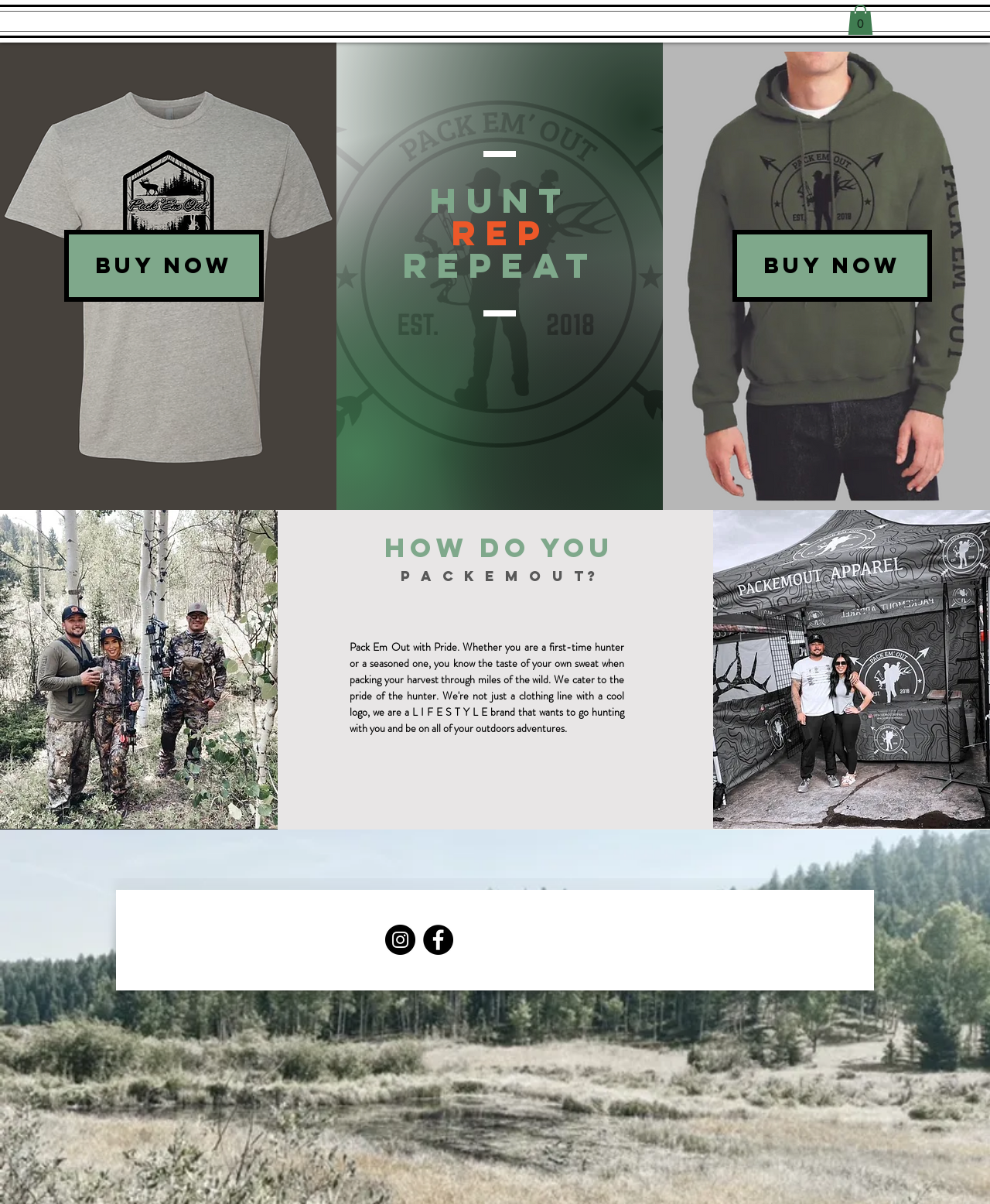Determine the bounding box coordinates in the format (top-left x, top-left y, bottom-right x, bottom-right y). Ensure all values are floating point numbers between 0 and 1. Identify the bounding box of the UI element described by: name="email"

[0.219, 0.949, 0.602, 0.978]